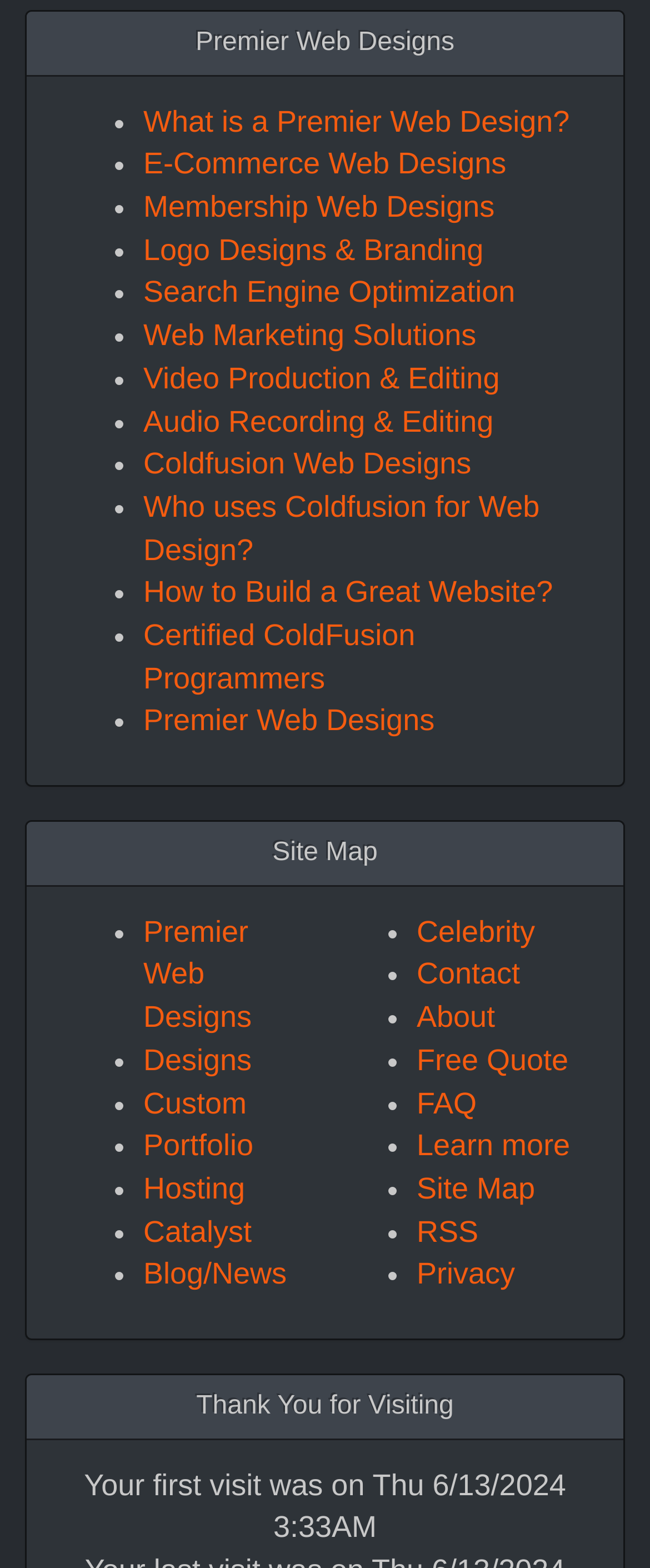What is the last link in the list of services offered by Premier Web Designs?
Answer the question with a detailed explanation, including all necessary information.

The list of services offered by Premier Web Designs includes various web design services, and the last link in the list is Video Production & Editing. This suggests that the company also offers video production and editing services as part of its web design offerings.